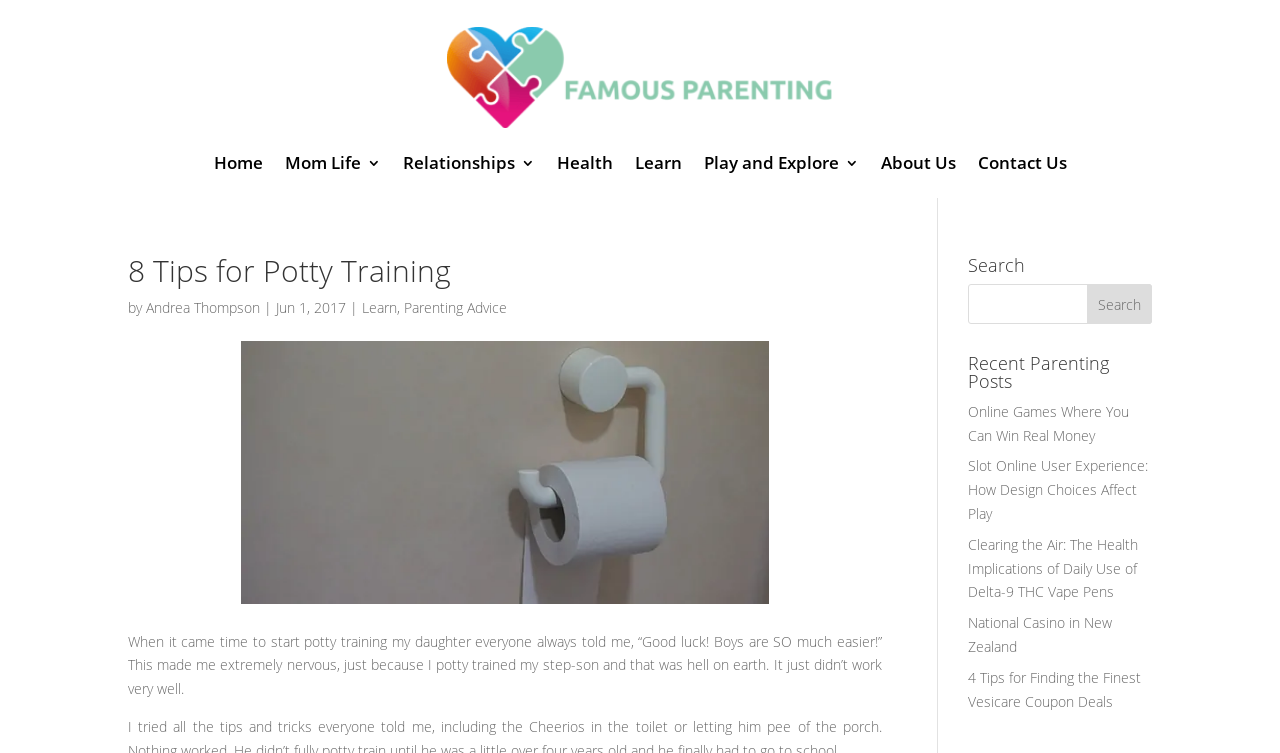Given the webpage screenshot and the description, determine the bounding box coordinates (top-left x, top-left y, bottom-right x, bottom-right y) that define the location of the UI element matching this description: Play and Explore

[0.55, 0.207, 0.671, 0.236]